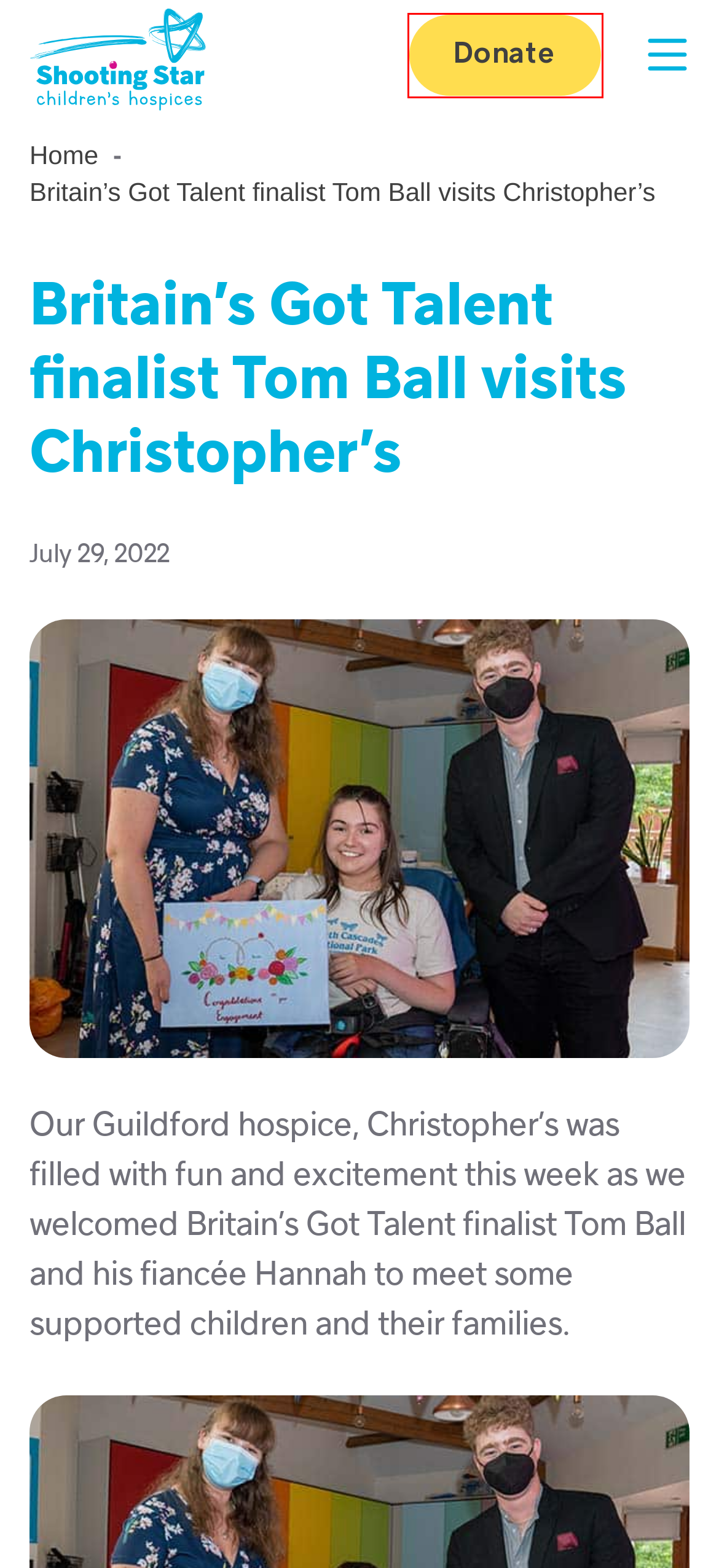You are provided with a screenshot of a webpage where a red rectangle bounding box surrounds an element. Choose the description that best matches the new webpage after clicking the element in the red bounding box. Here are the choices:
A. Shooting Star Children's Hospices
B. Donate - Shooting Star Children’s Hospices
C. eNewsletter signup - Shooting Star Children’s Hospices
D. About us - Shooting Star Children’s Hospices
E. Cookie policy - Shooting Star Children’s Hospices
F. We're really pleased that you like our work - Itineris
G. Inaugural Shooting Star Corporate Cup kicks off - Shooting Star Children’s Hospices
H. Shooting Star Children's Hospices - Overview
            - Care Quality Commission

B